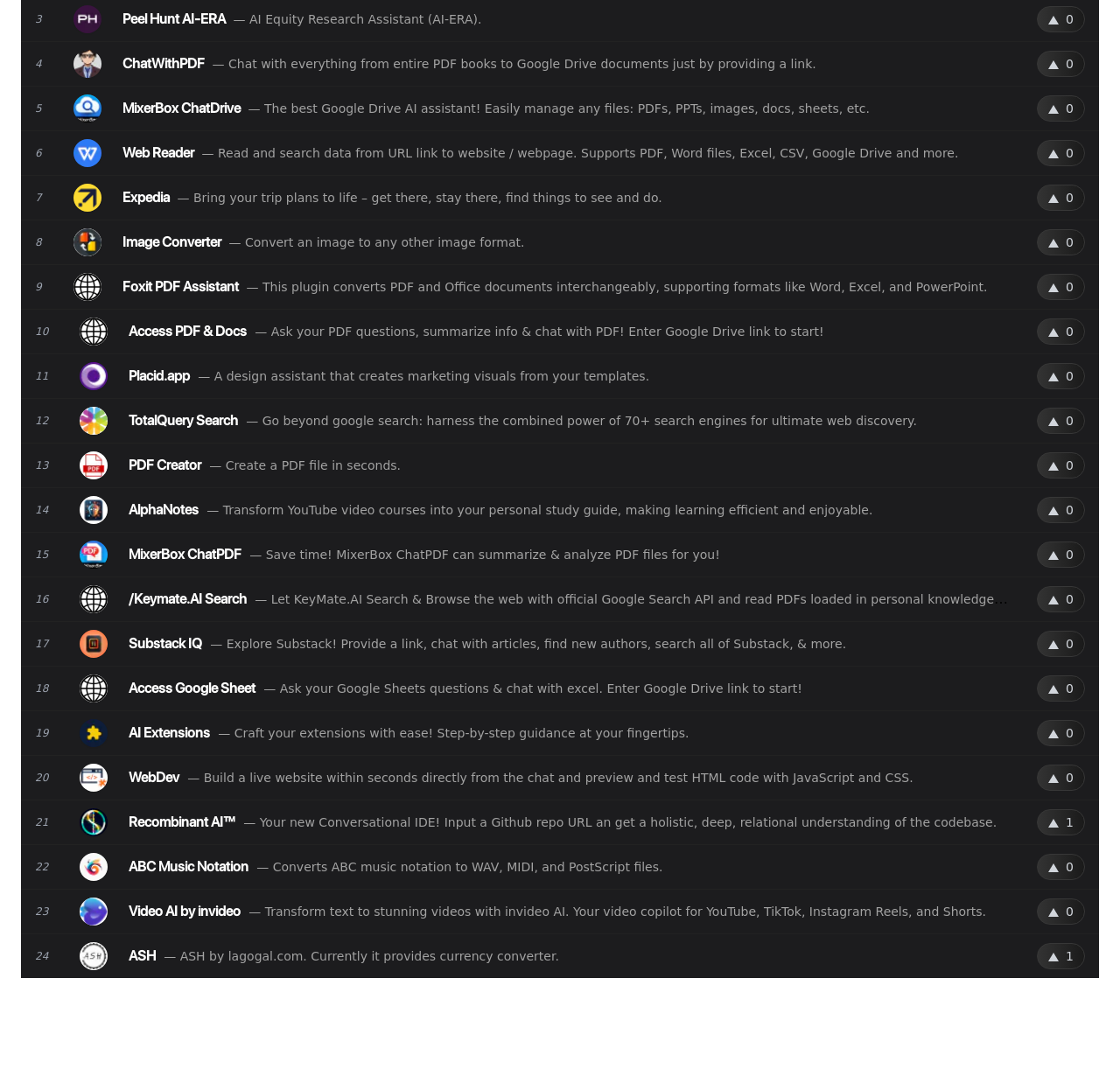Give a one-word or one-phrase response to the question:
What is the purpose of the 'Peel Hunt AI-ERA' link?

AI Equity Research Assistant